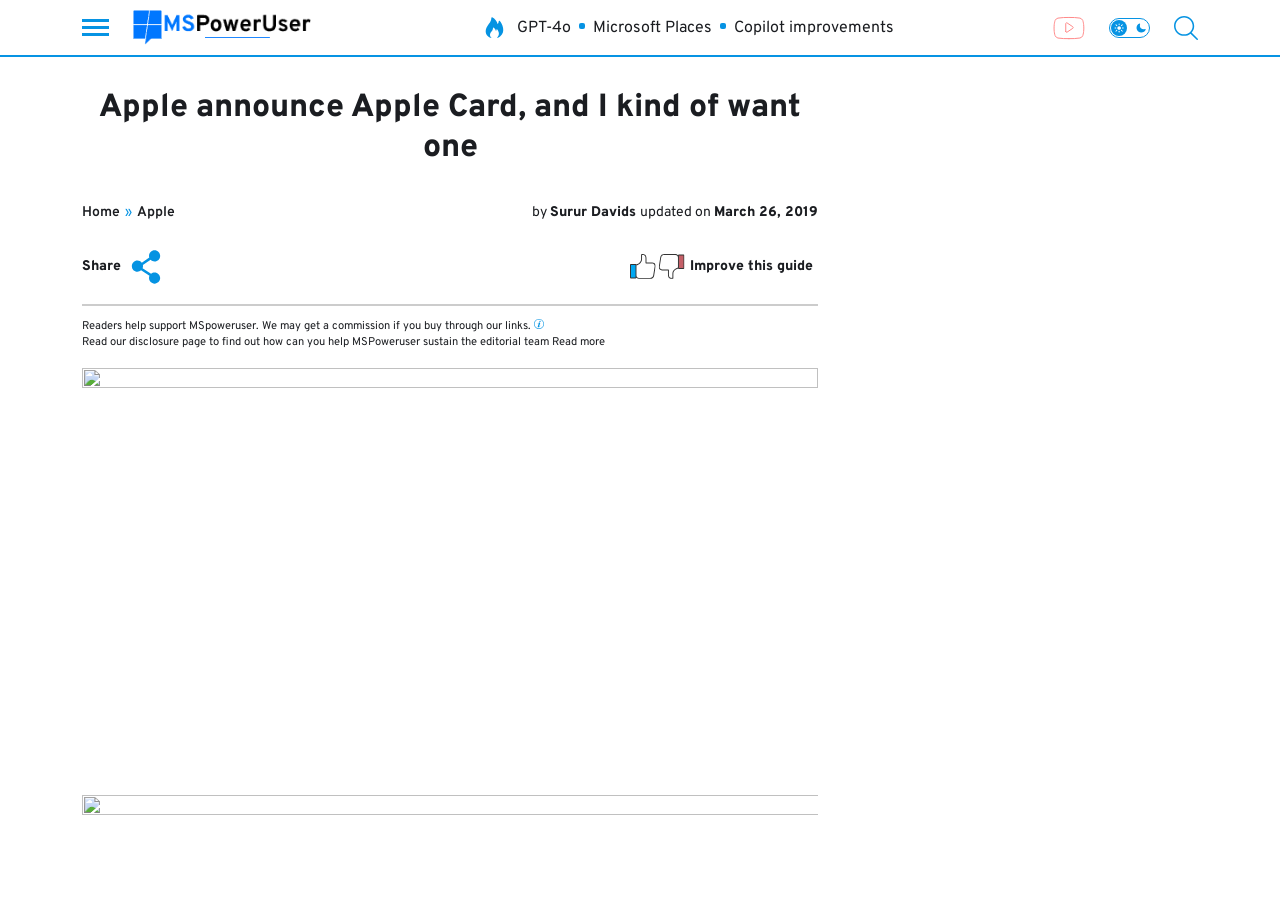What is the author of the article?
Based on the visual details in the image, please answer the question thoroughly.

I found the author's name by looking at the header section of the webpage, where it says 'by Surur Davids'.